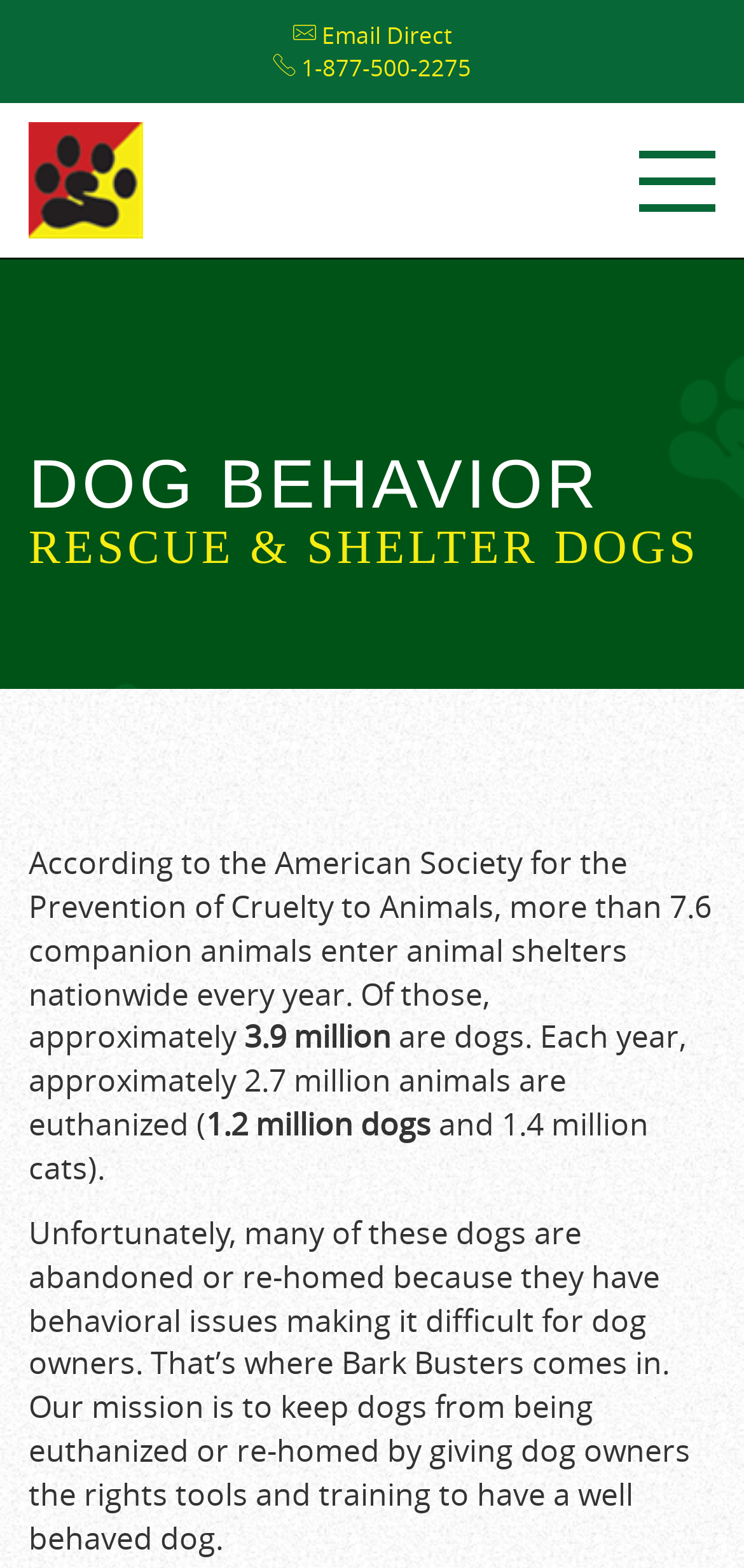Answer the question with a single word or phrase: 
What is the purpose of the webpage?

To provide dog training